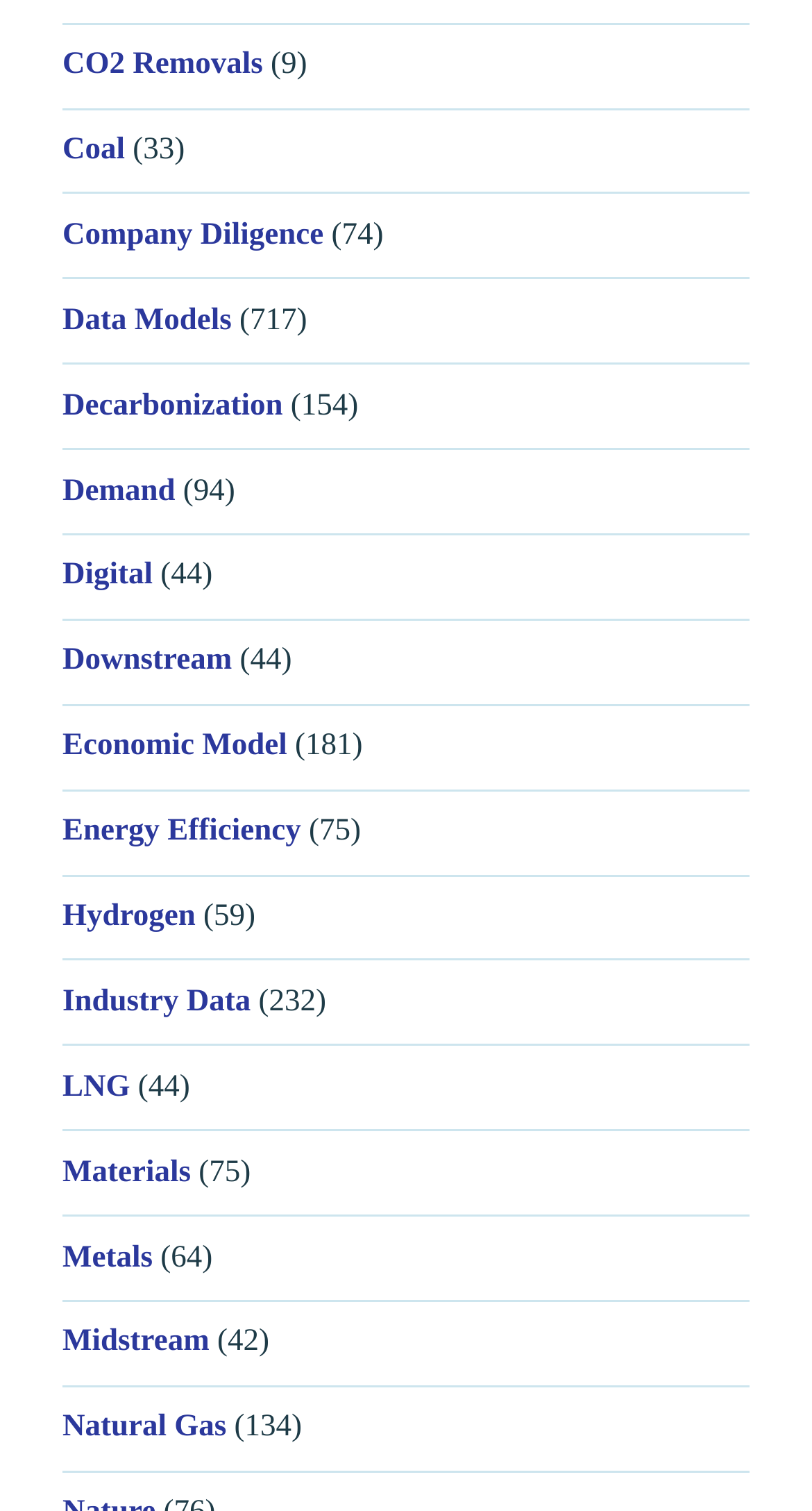What is the topic of the link at the top of the webpage?
Answer the question with just one word or phrase using the image.

CO2 Removals